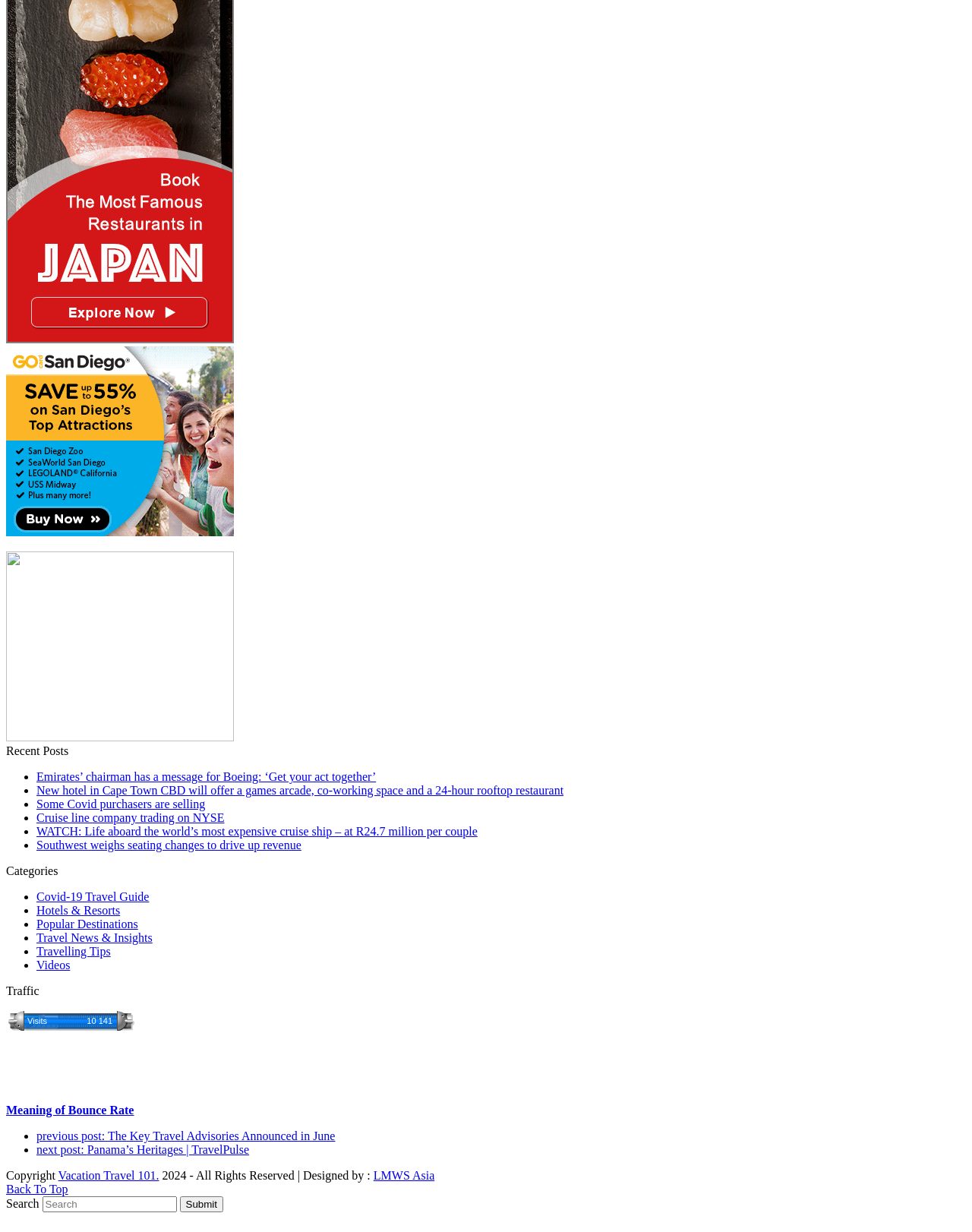What are the categories listed on the webpage?
Using the image as a reference, answer the question with a short word or phrase.

Covid-19 Travel Guide, Hotels & Resorts, etc.